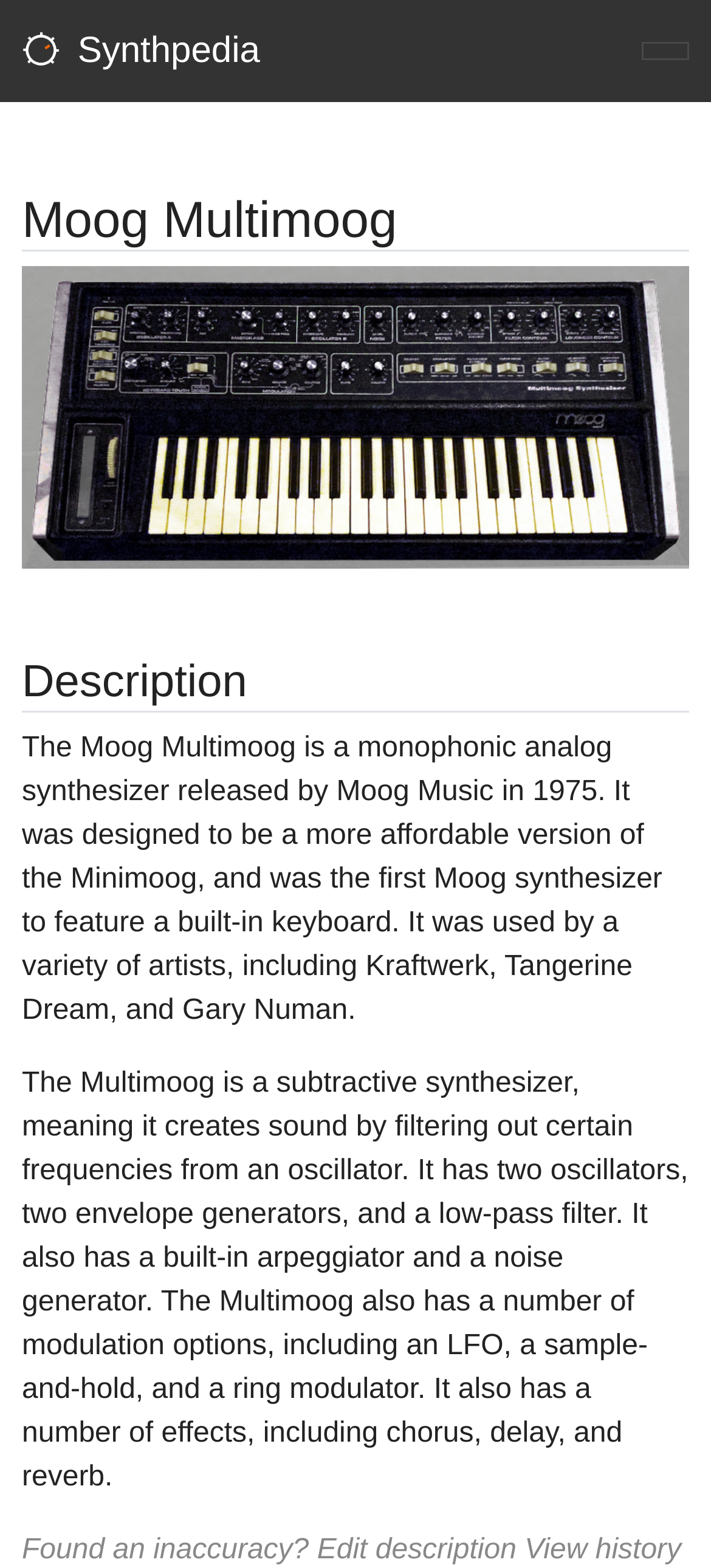Identify the bounding box of the HTML element described here: "Synthpedia". Provide the coordinates as four float numbers between 0 and 1: [left, top, right, bottom].

[0.031, 0.009, 0.366, 0.056]